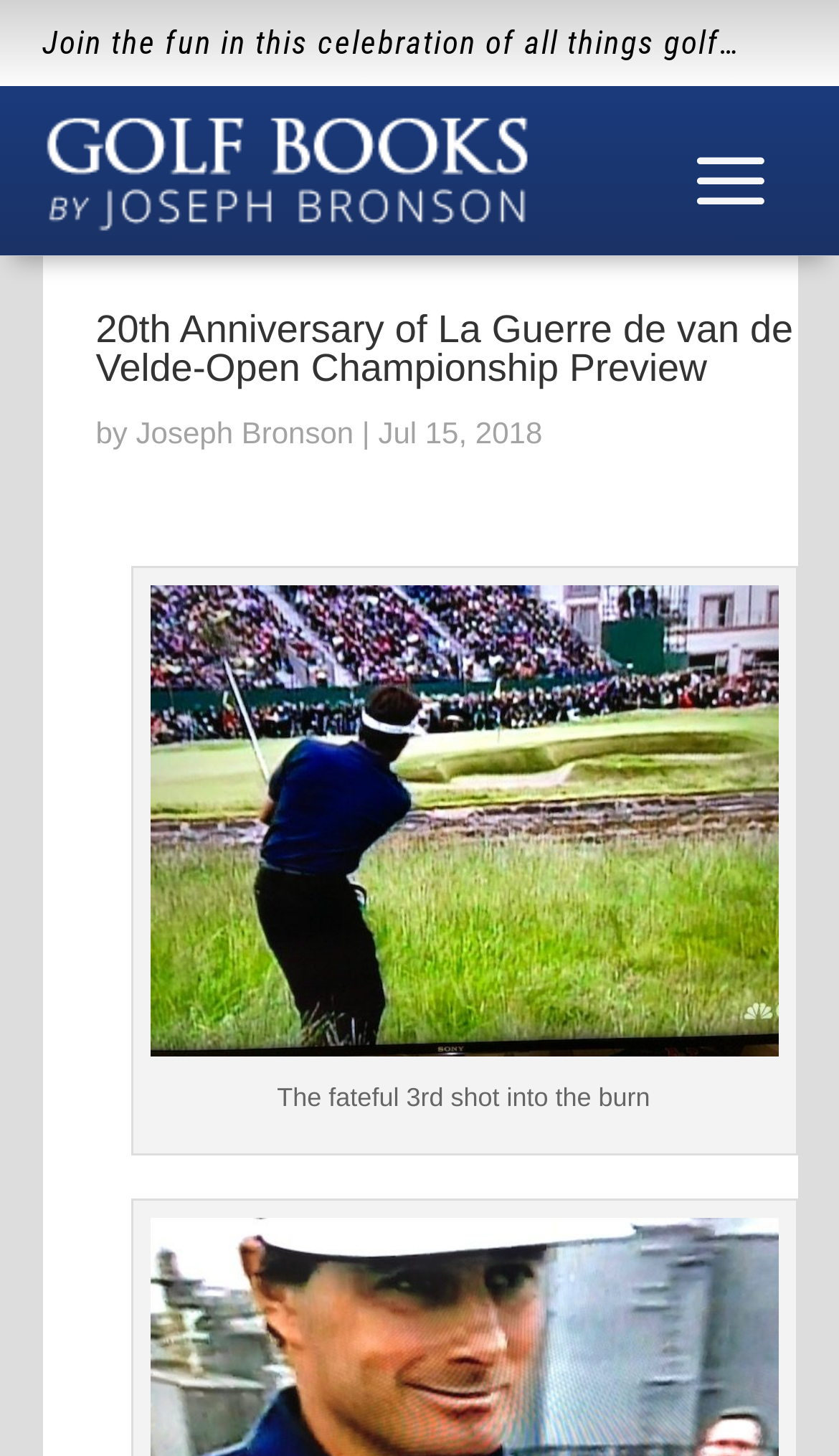What is the topic of the article?
Please give a detailed answer to the question using the information shown in the image.

The topic of the article can be inferred by looking at the heading '20th Anniversary of La Guerre de van de Velde-Open Championship Preview' and the static text 'Join the fun in this celebration of all things golf…' which suggests that the article is about golf.